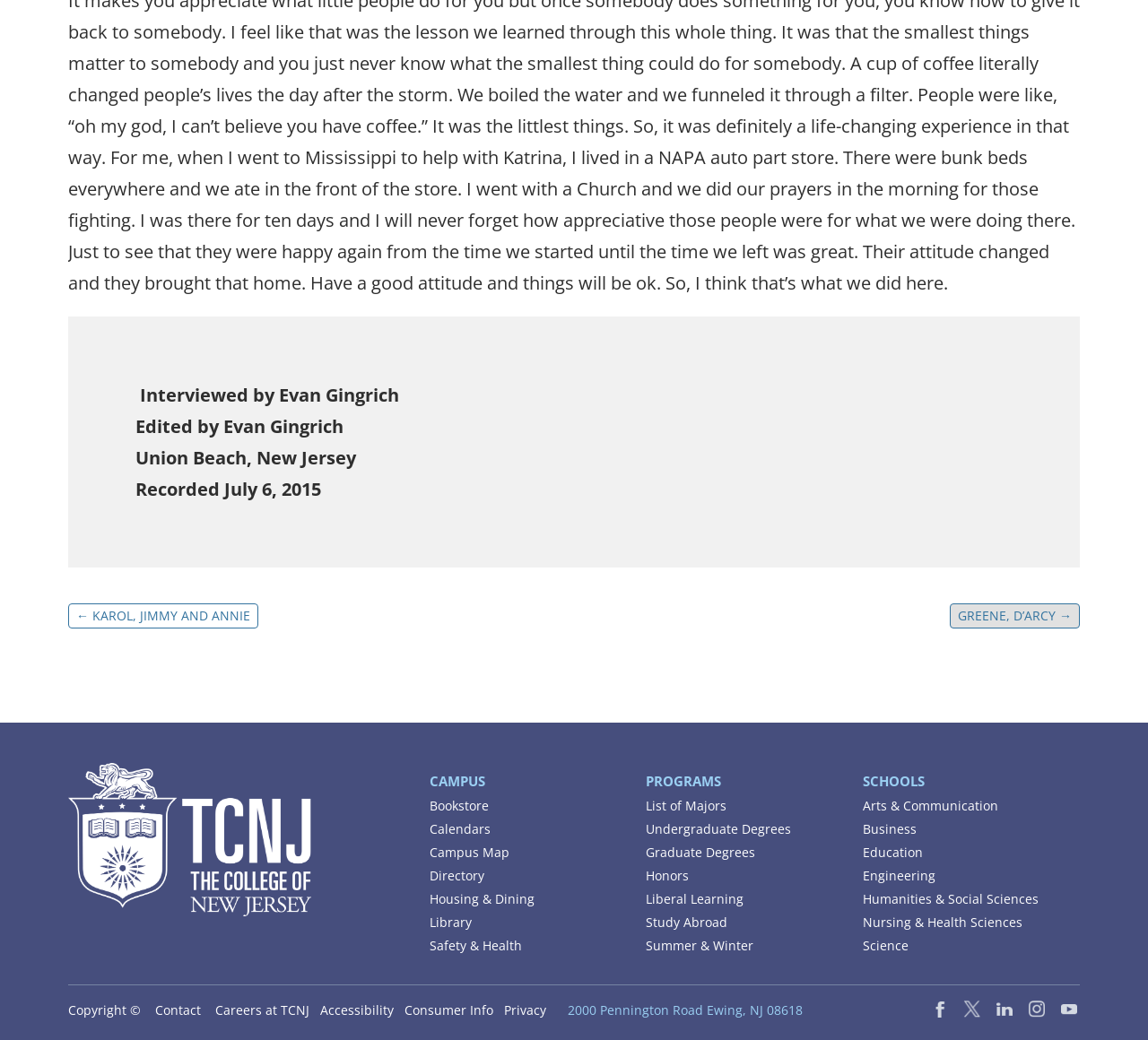Provide a brief response using a word or short phrase to this question:
What is the name of the school that offers a program in Nursing & Health Sciences?

TCNJ